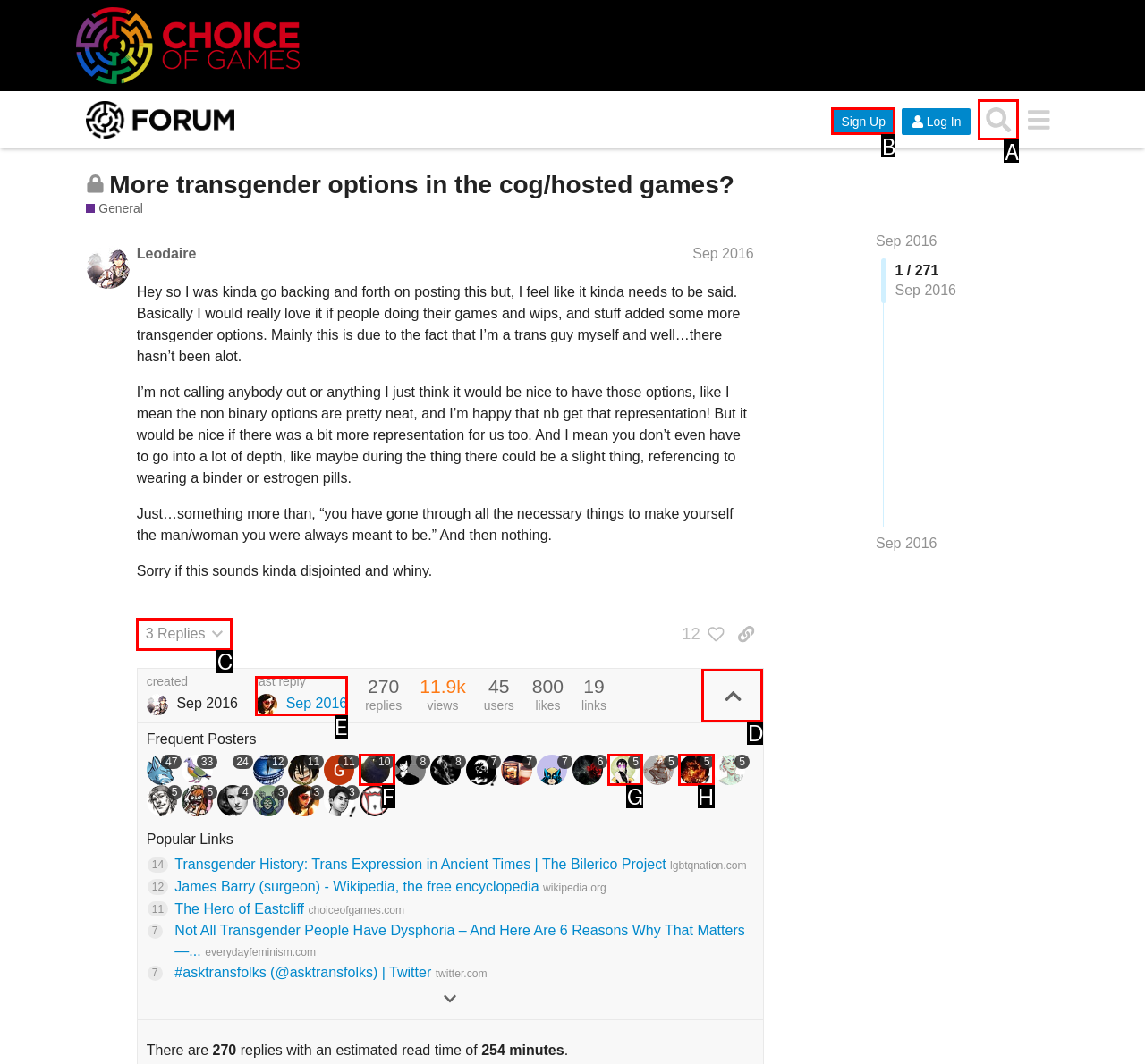Identify the correct UI element to click on to achieve the task: Click on 'info@smartprojectspace.net'. Provide the letter of the appropriate element directly from the available choices.

None